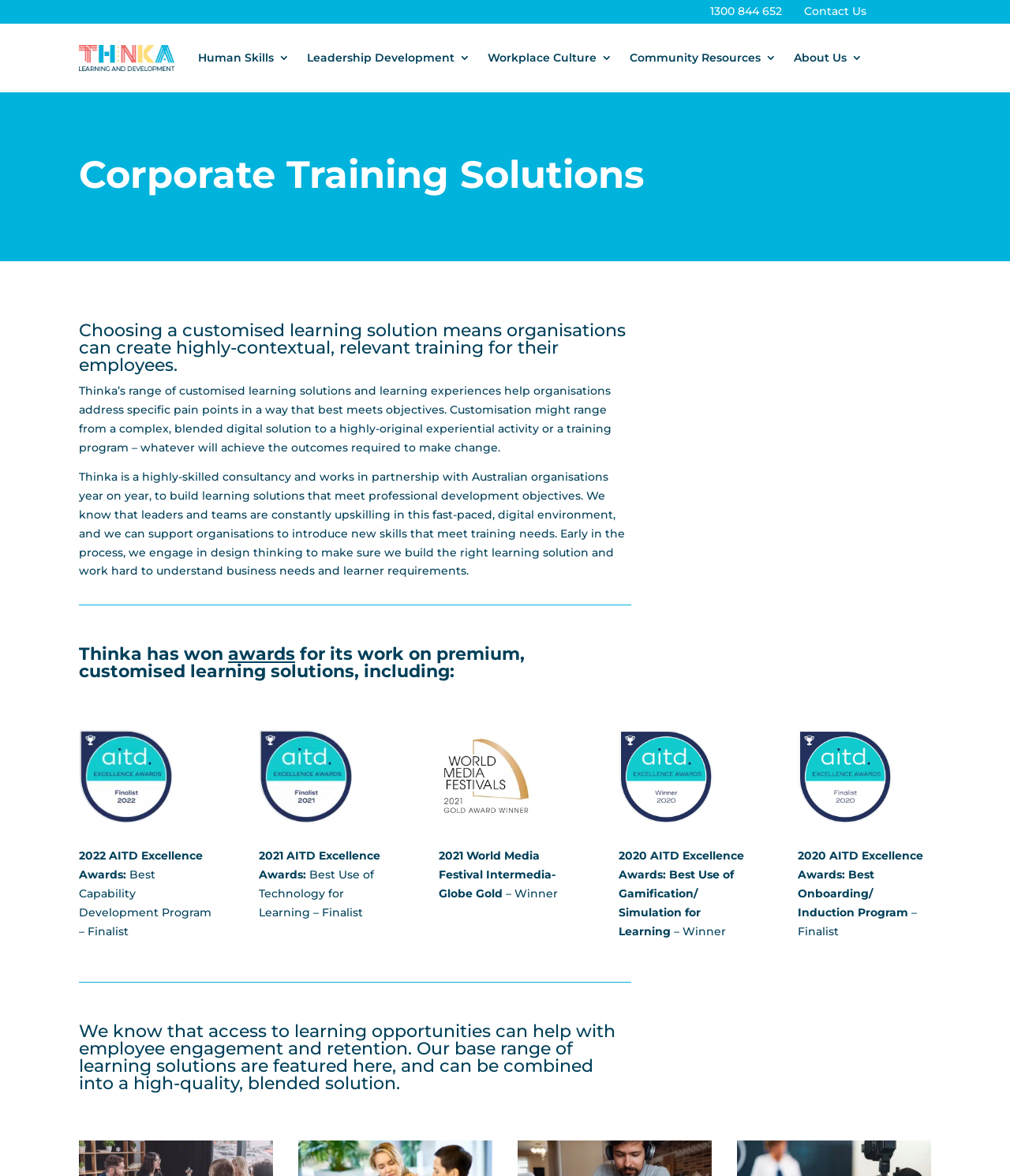Respond to the following question with a brief word or phrase:
What is the main purpose of Thinka's corporate training solutions?

To deliver learning solutions that align to strategy and achieve results